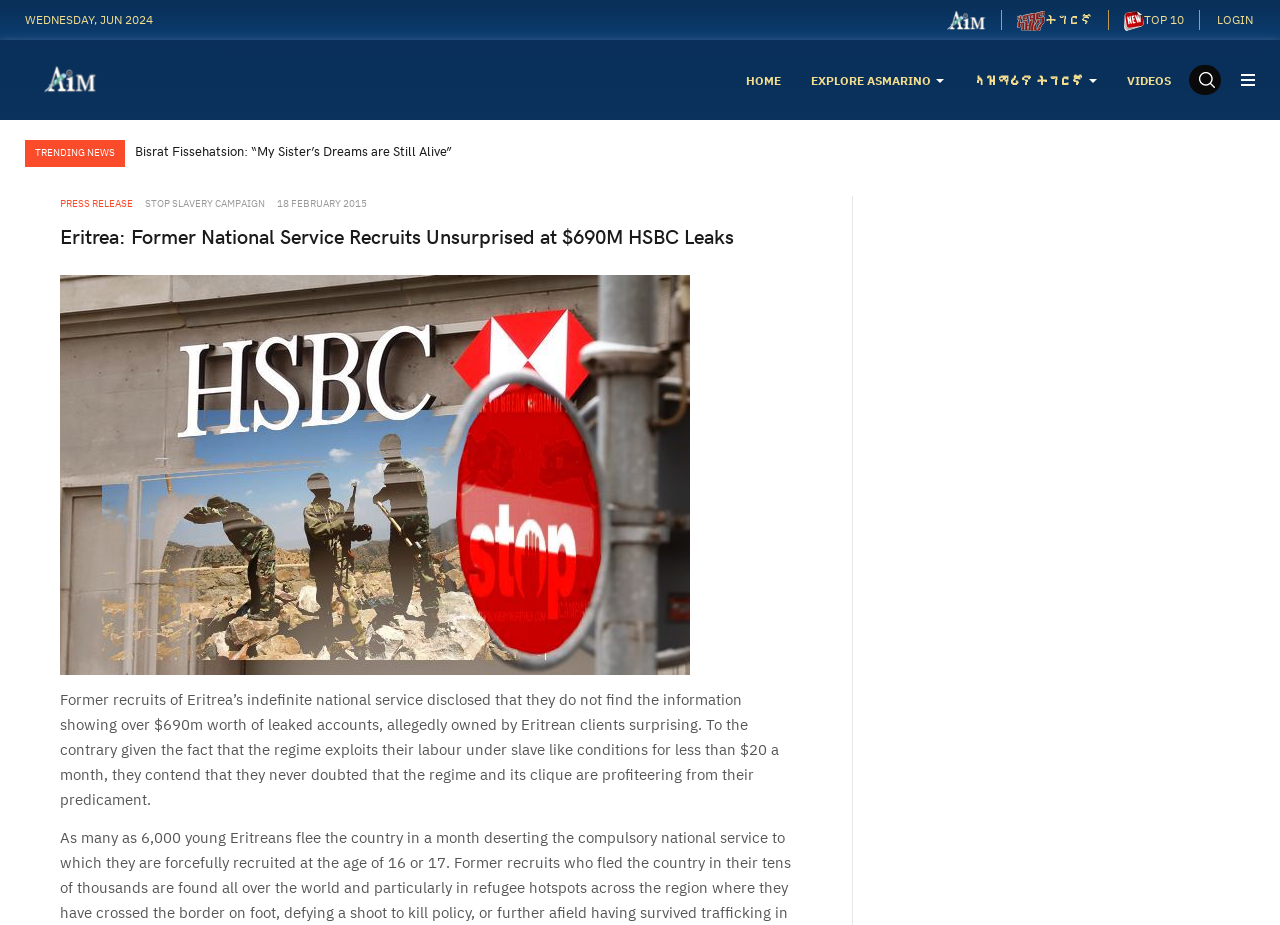Please answer the following question using a single word or phrase: 
What is the date shown on the webpage?

WEDNESDAY, JUN 2024